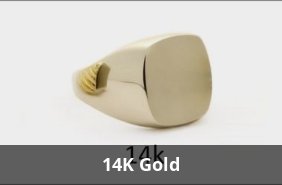Give a comprehensive caption that covers the entire image content.

The image depicts a sleek and modern 14K gold ring, showcasing its polished surface and contemporary design. The ring features a squared-off shape and a distinctive side detailing, giving it a unique character. Beneath the ring, prominently displayed, is the text "14K Gold," indicating its high-quality composition. This elegant piece is perfect for those seeking a sophisticated accessory that balances style and durability, making it suitable for both everyday wear and special occasions.